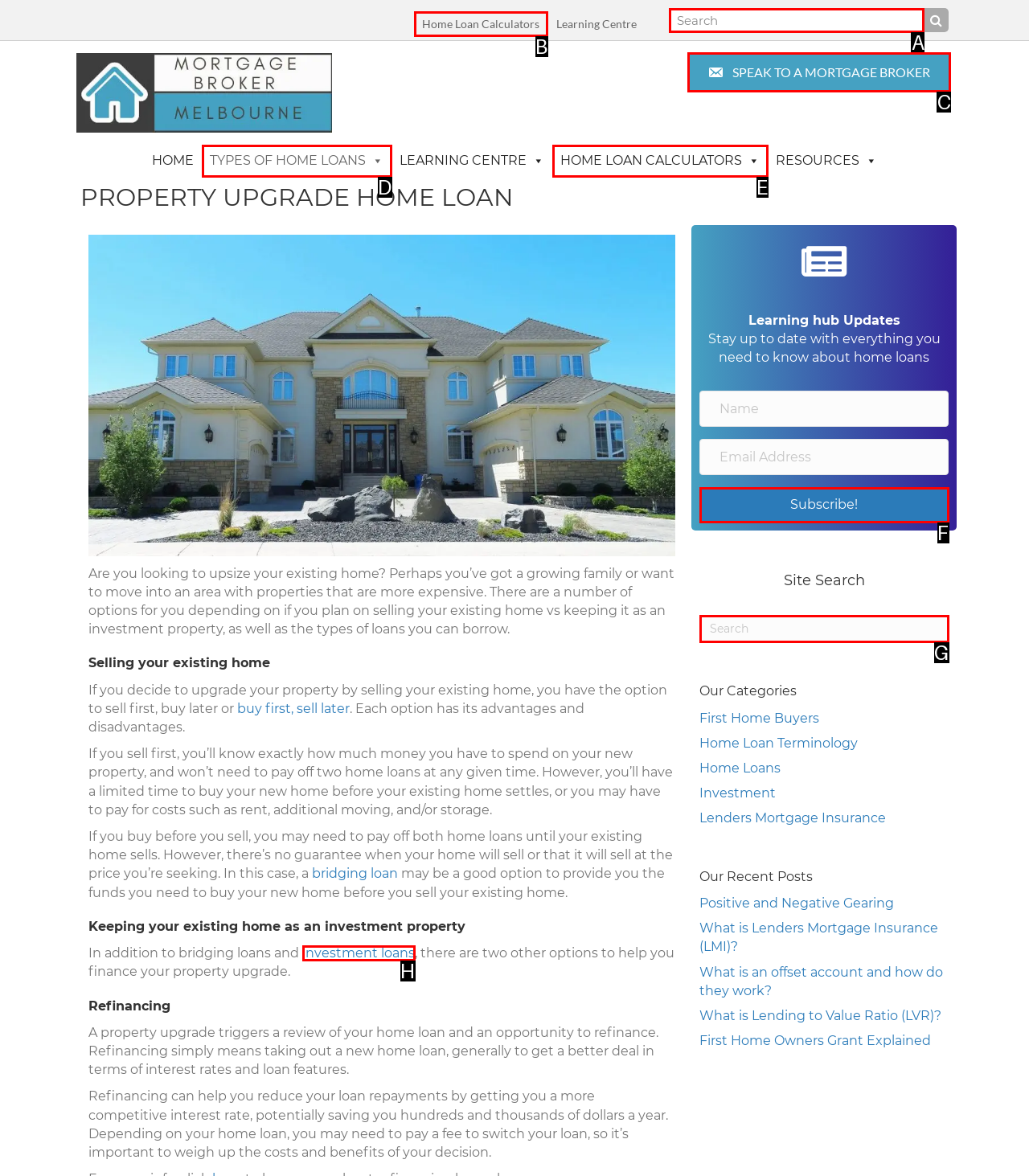Which option should be clicked to execute the task: Speak to a mortgage broker?
Reply with the letter of the chosen option.

C